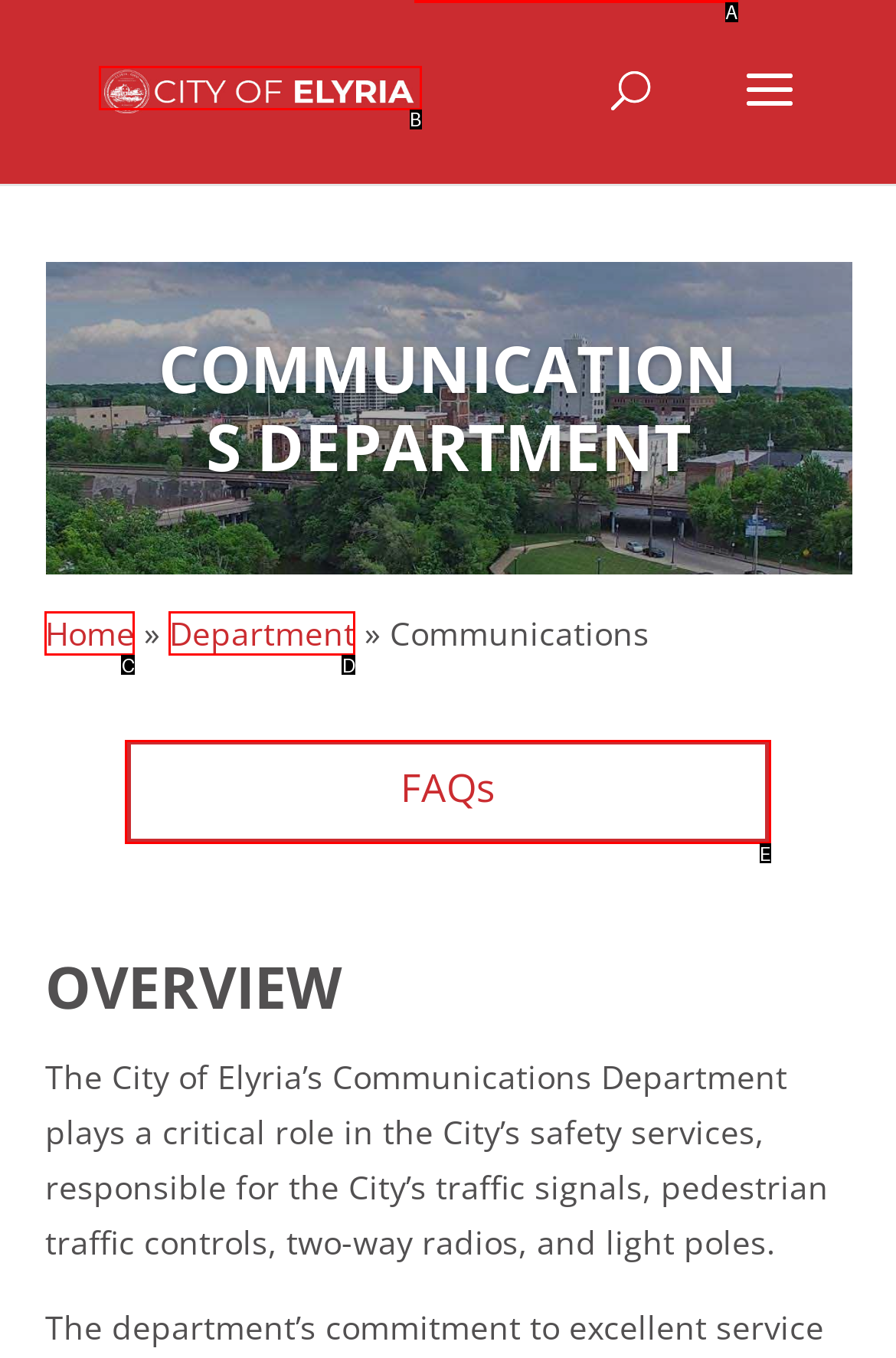Determine which UI element matches this description: name="s" placeholder="Search …" title="Search for:"
Reply with the appropriate option's letter.

A